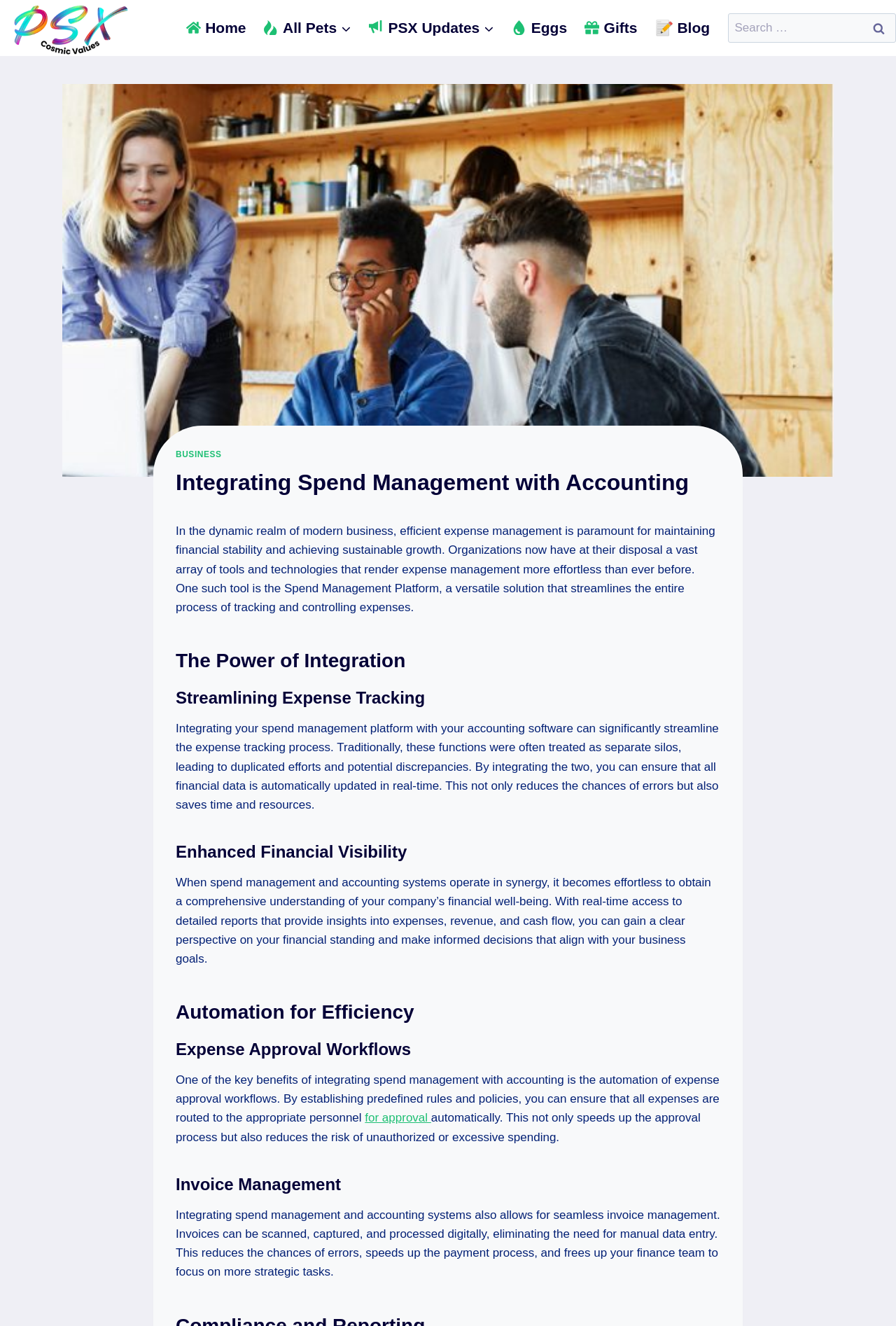What is the benefit of integrating spend management with accounting? Based on the image, give a response in one word or a short phrase.

Streamlined expense tracking